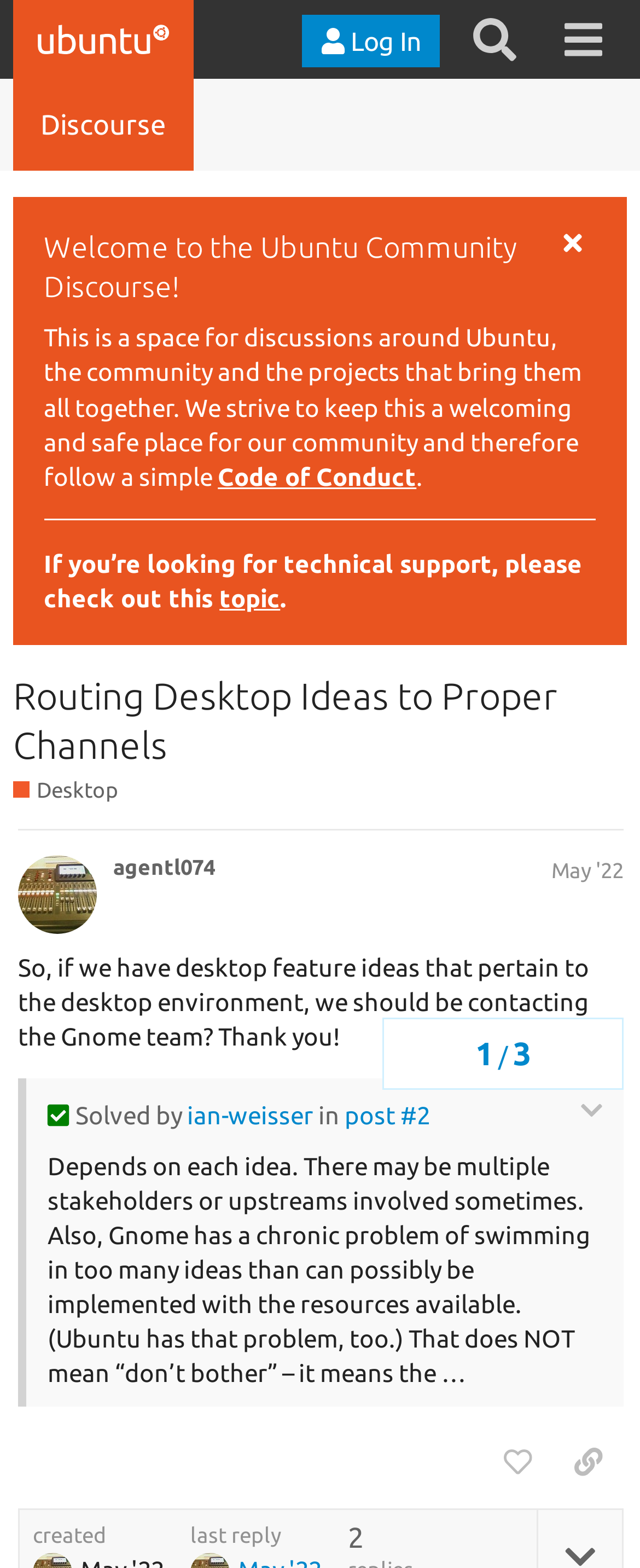How many posts are there in this topic?
Offer a detailed and exhaustive answer to the question.

I found this answer by looking at the link 'post #2' which suggests that there is at least one more post in this topic, in addition to the original post.